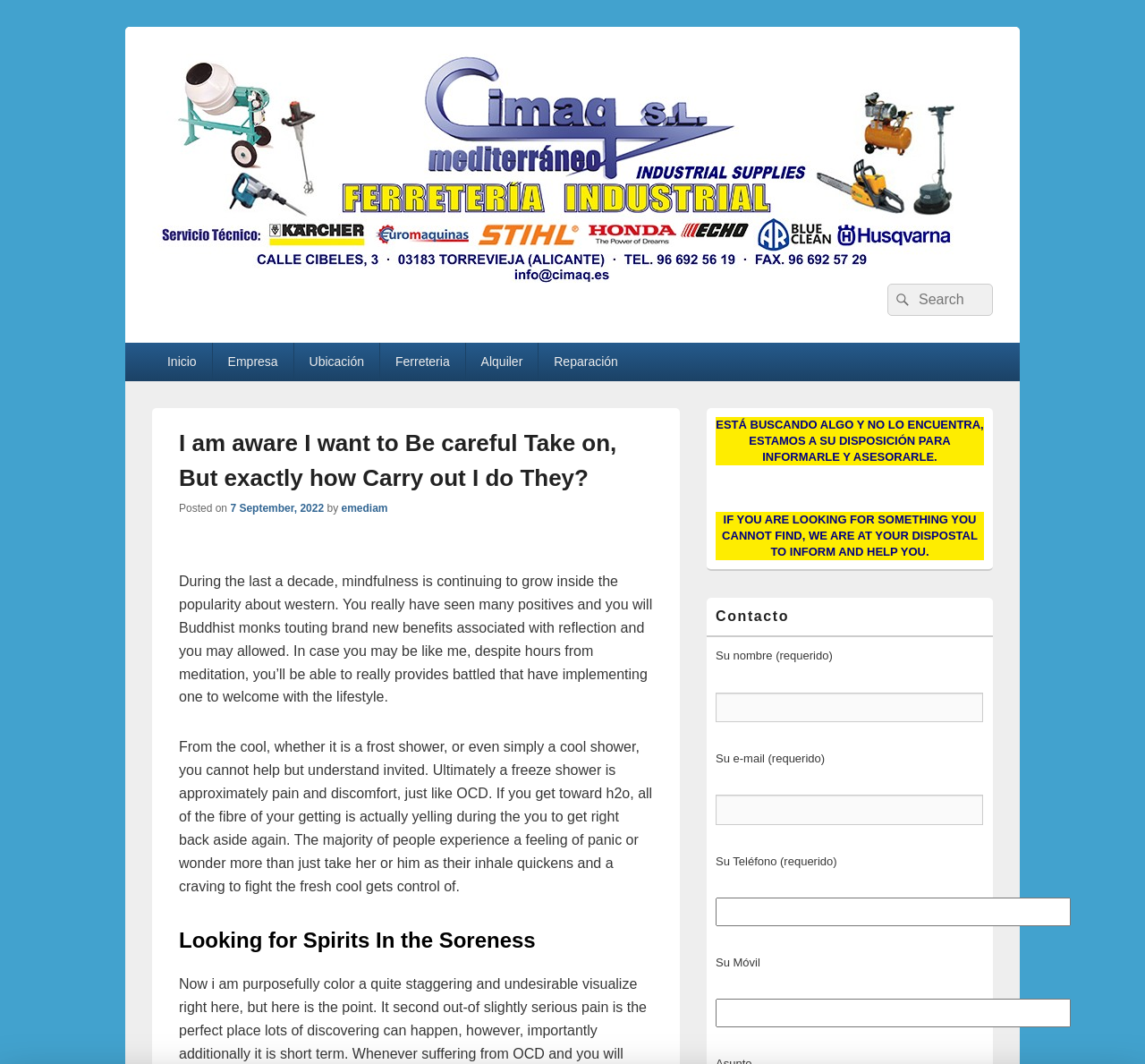Produce a meticulous description of the webpage.

This webpage appears to be a blog post from CIMAQ MEDITERRANEO, a company that provides industrial hardware and services. At the top of the page, there is a logo and a link to the company's homepage, accompanied by a brief description "Ferreteria Industrial". 

On the top right, there is a search bar with a magnifying glass icon, allowing users to search for specific content on the website. Below the search bar, there is a primary navigation menu with links to various sections of the website, including "Inicio", "Empresa", "Ubicación", "Ferreteria", "Alquiler", and "Reparación".

The main content of the page is a blog post titled "I am aware I want to Be careful Take on, But exactly how Carry out I do They?". The post is divided into several sections, with headings and paragraphs of text. The post appears to discuss the concept of mindfulness and its application in daily life, using analogies such as taking a cold shower to illustrate the idea of embracing discomfort.

To the right of the main content, there is a sidebar with several sections, including a heading "Primary Sidebar Widget Area" and a section with a heading "ESTÁ BUSCANDO ALGO Y NO LO ENCUENTRA, ESTAMOS A SU DISPOSICIÓN PARA INFORMARLE Y ASESORARLE." (translated to "ARE YOU LOOKING FOR SOMETHING YOU CAN'T FIND, WE ARE AT YOUR DISPOSAL TO INFORM AND ADVISE YOU.") in Spanish, followed by an English translation. Below this section, there is a contact form with fields for name, email, phone number, and mobile number, allowing users to get in touch with the company.

Overall, the webpage has a clean and organized layout, with a clear hierarchy of content and a prominent call-to-action in the sidebar.